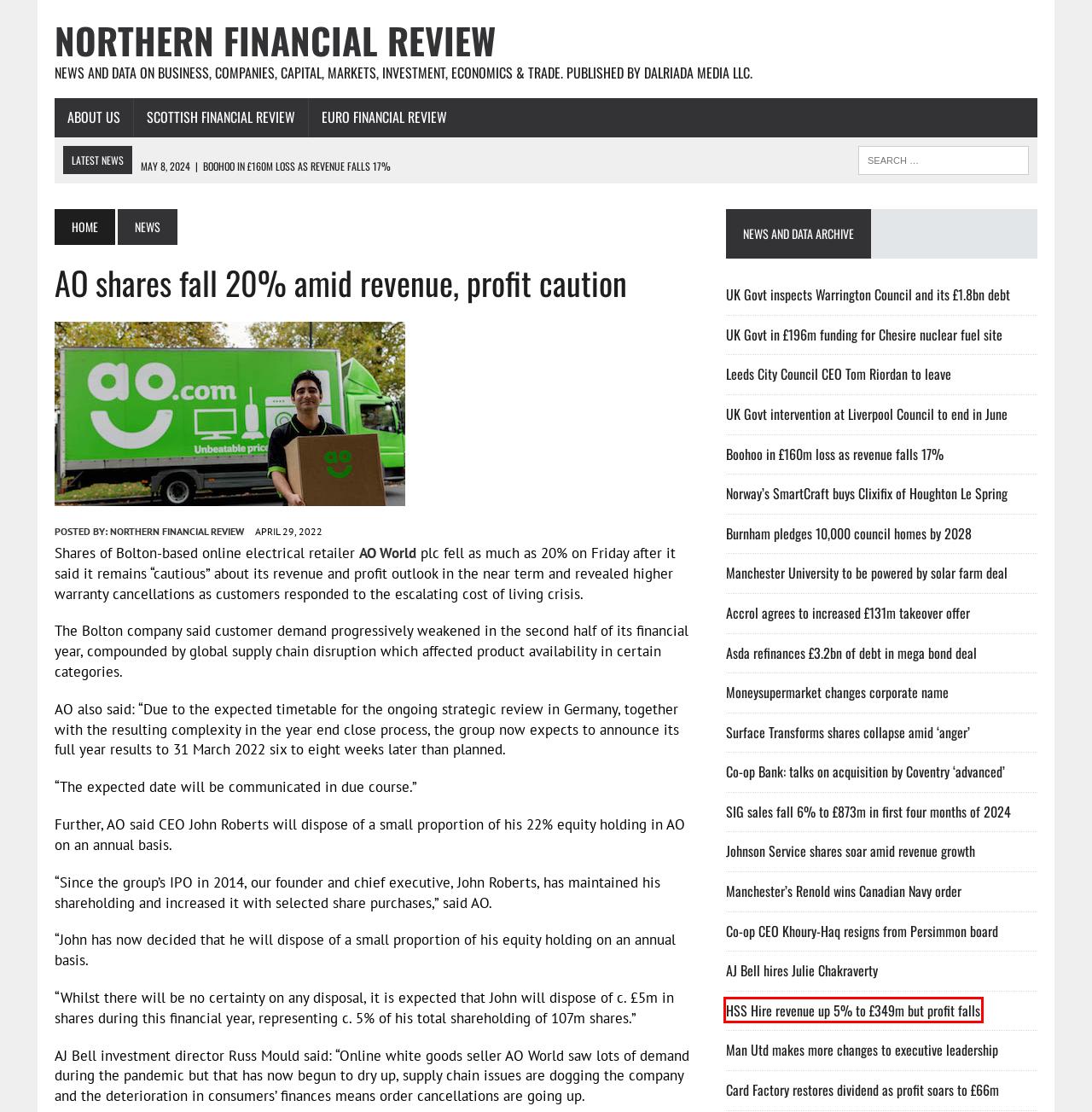Take a look at the provided webpage screenshot featuring a red bounding box around an element. Select the most appropriate webpage description for the page that loads after clicking on the element inside the red bounding box. Here are the candidates:
A. January 2018 – Northern Financial Review
B. December 2016 – Northern Financial Review
C. Asda refinances £3.2bn of debt in mega bond deal – Northern Financial Review
D. Norway’s SmartCraft buys Clixifix of Houghton Le Spring – Northern Financial Review
E. January 2017 – Northern Financial Review
F. GB Group, Chester digital identity firm, hires director – Northern Financial Review
G. HSS Hire revenue up 5% to £349m but profit falls – Northern Financial Review
H. November 2017 – Northern Financial Review

G